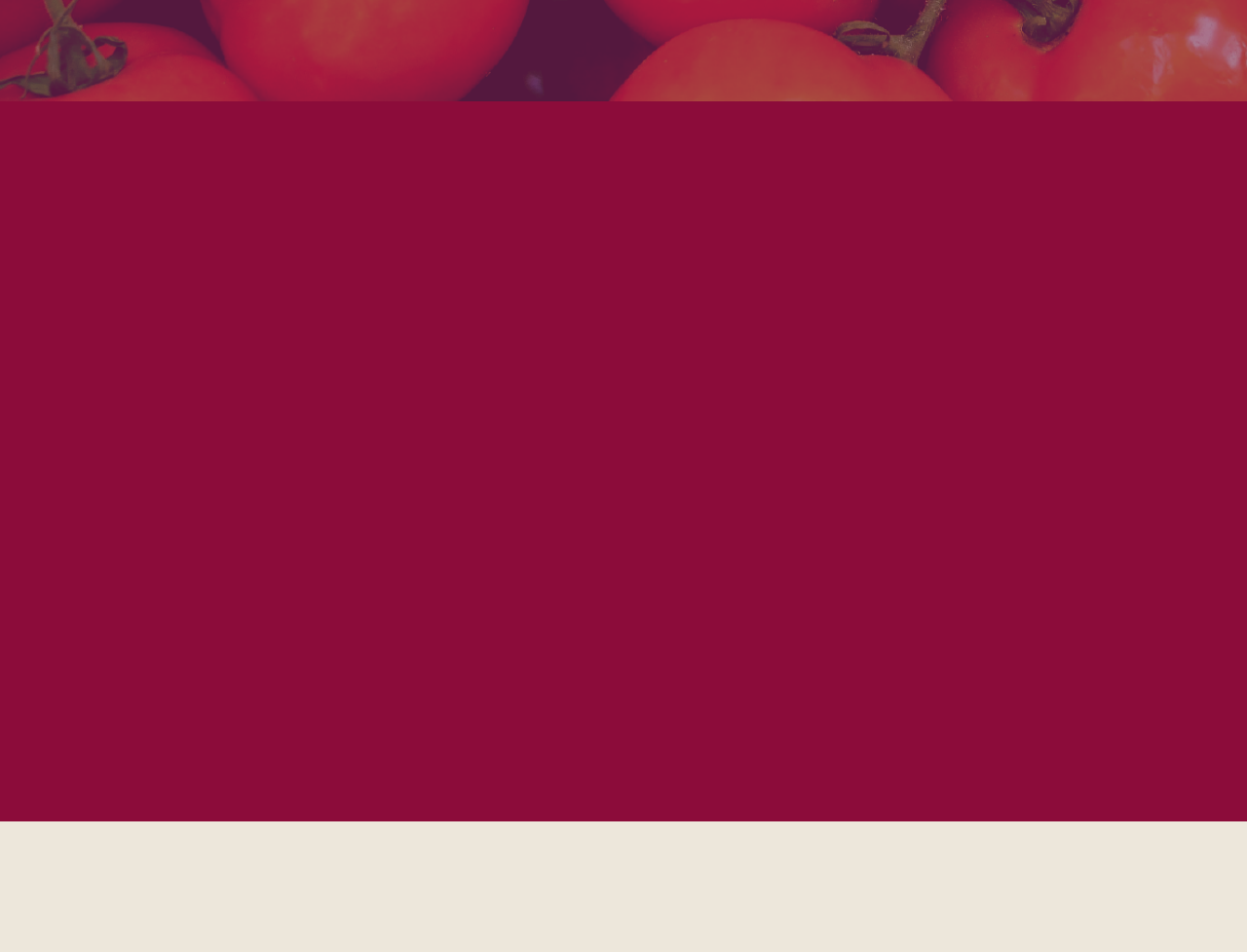Determine the bounding box for the UI element as described: "Follow". The coordinates should be represented as four float numbers between 0 and 1, formatted as [left, top, right, bottom].

[0.442, 0.889, 0.477, 0.934]